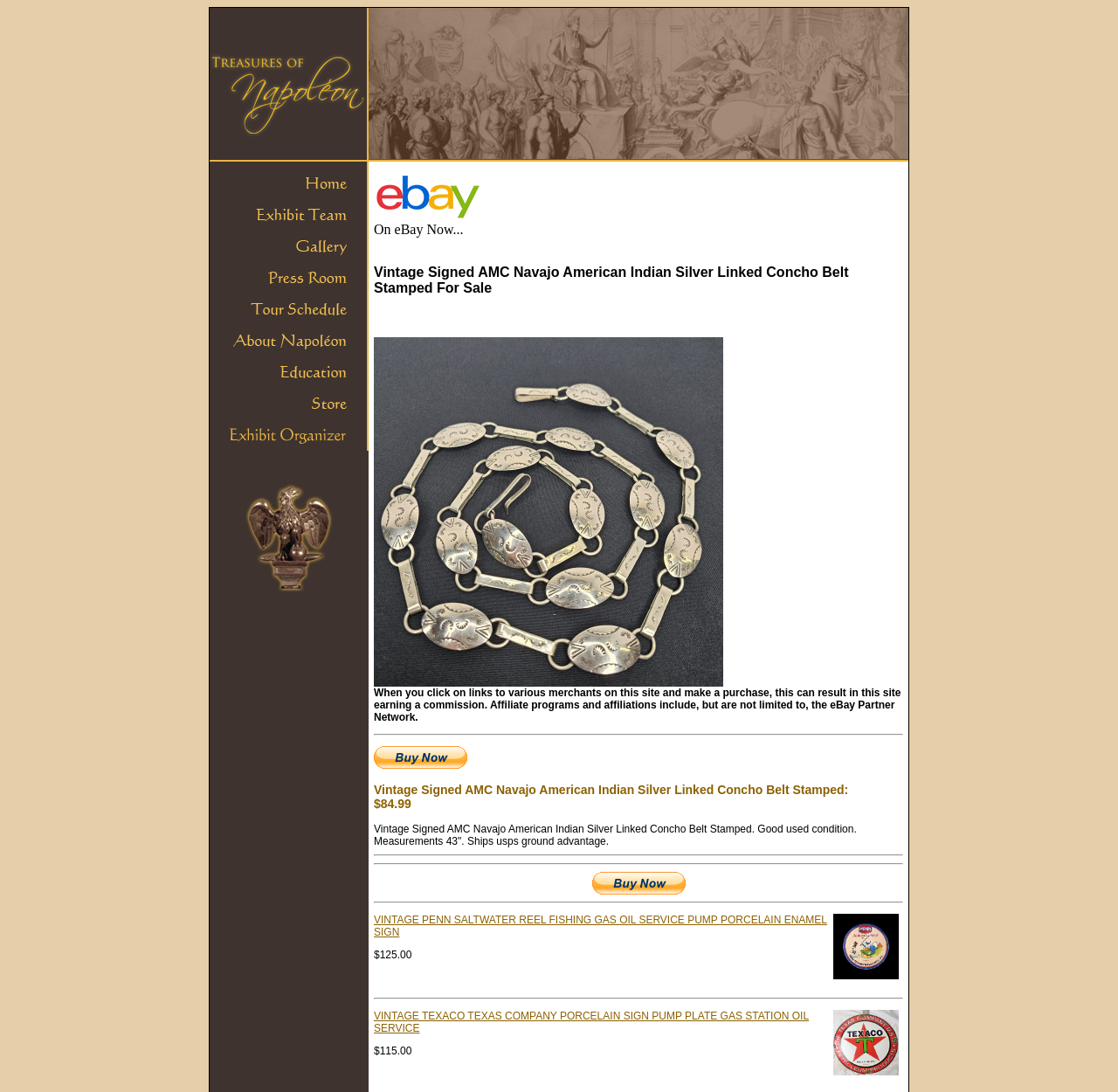What is the condition of the Vintage Signed AMC Navajo American Indian Silver Linked Concho Belt?
Using the image, respond with a single word or phrase.

Good used condition